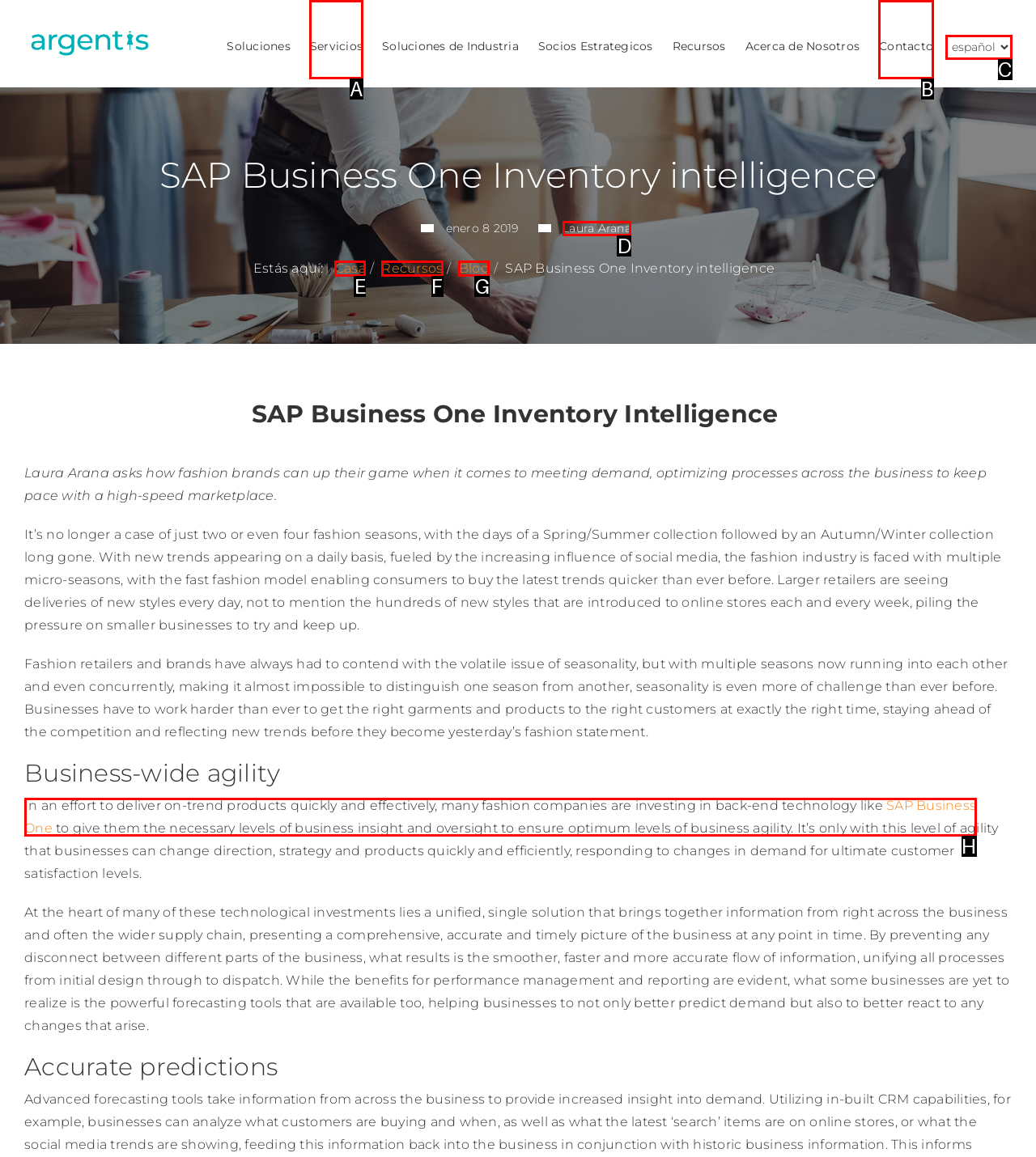Decide which HTML element to click to complete the task: Click on Contacto Provide the letter of the appropriate option.

B